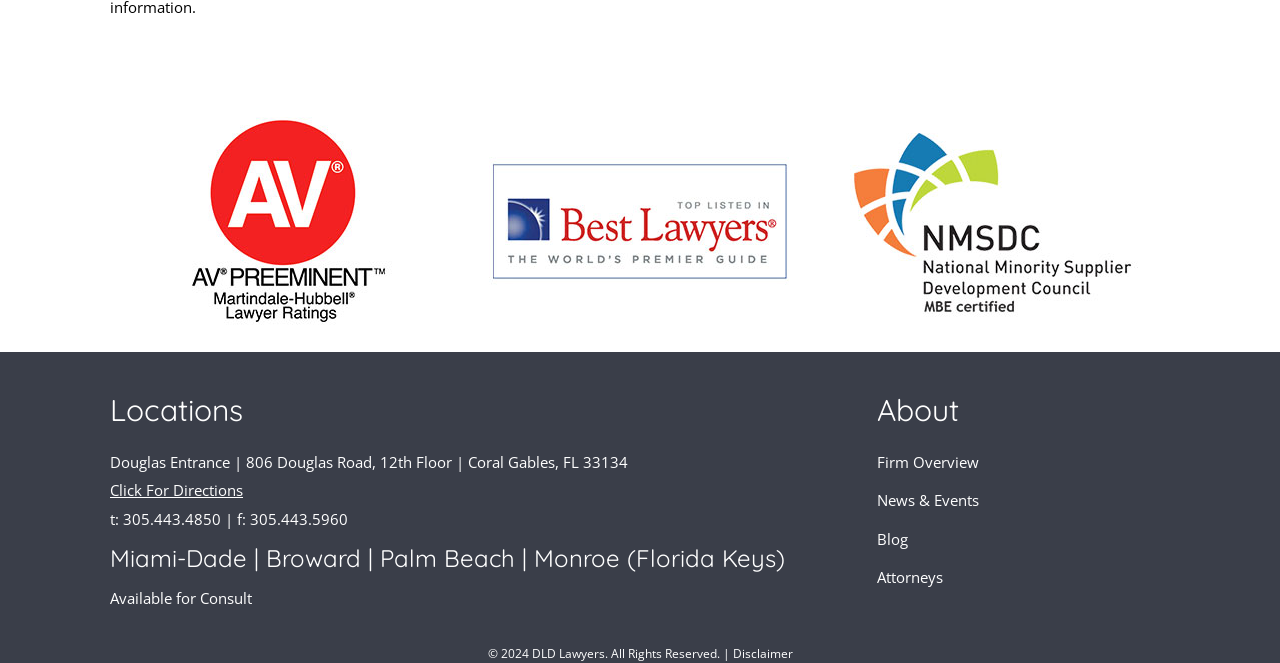Find and provide the bounding box coordinates for the UI element described with: "value="Send"".

None